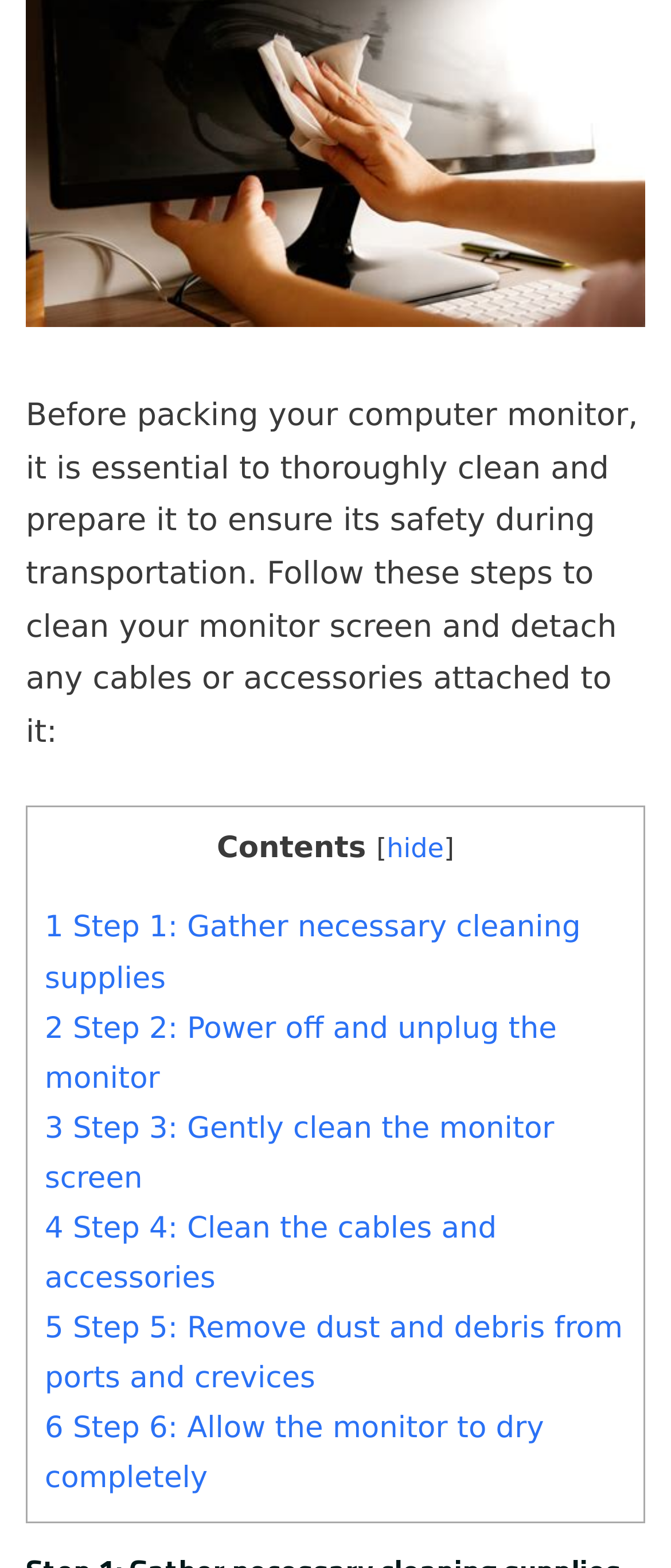What is the purpose of cleaning the computer monitor?
Please provide a single word or phrase answer based on the image.

Safety during transportation